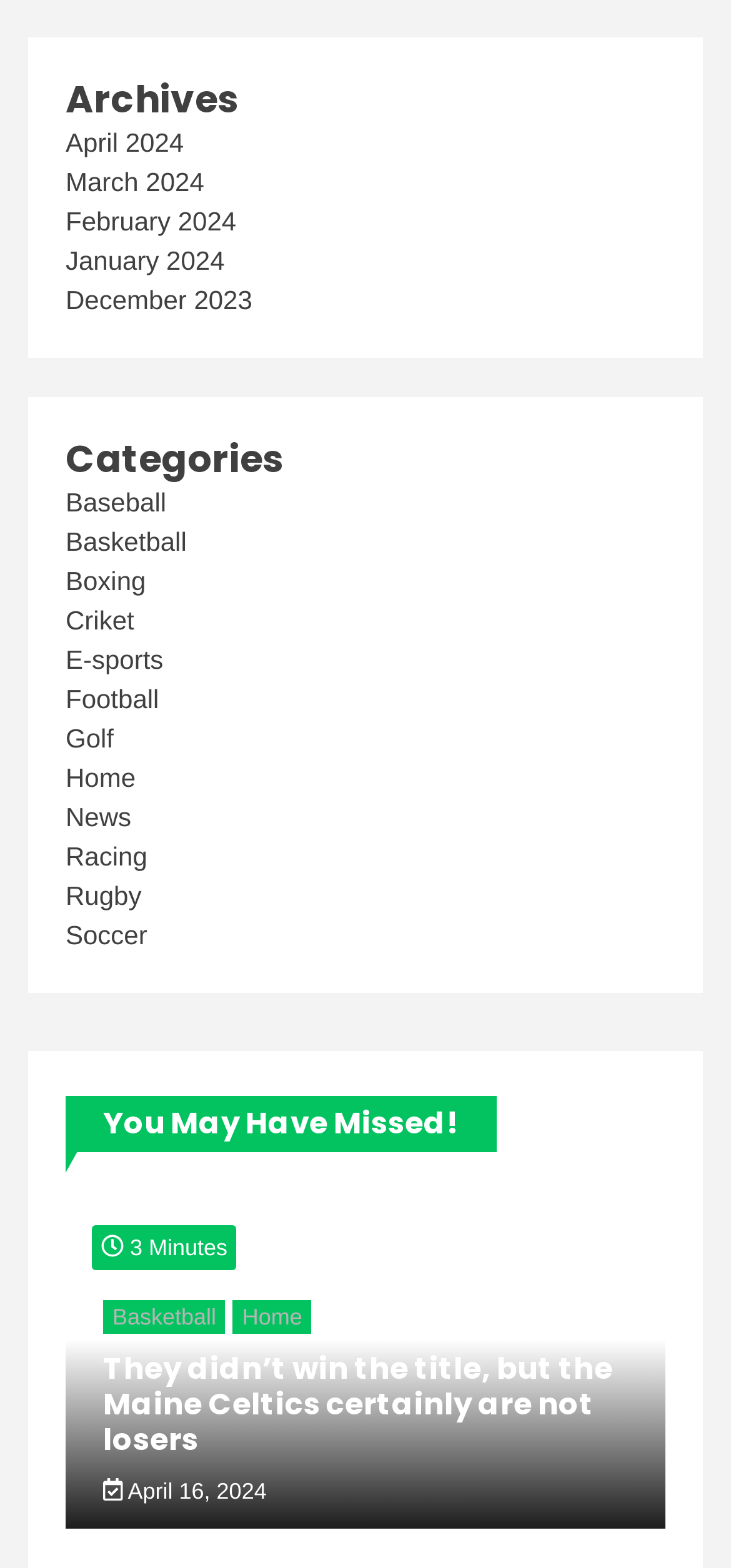Locate the bounding box coordinates of the area you need to click to fulfill this instruction: 'View posts from April 16, 2024'. The coordinates must be in the form of four float numbers ranging from 0 to 1: [left, top, right, bottom].

[0.141, 0.942, 0.365, 0.959]